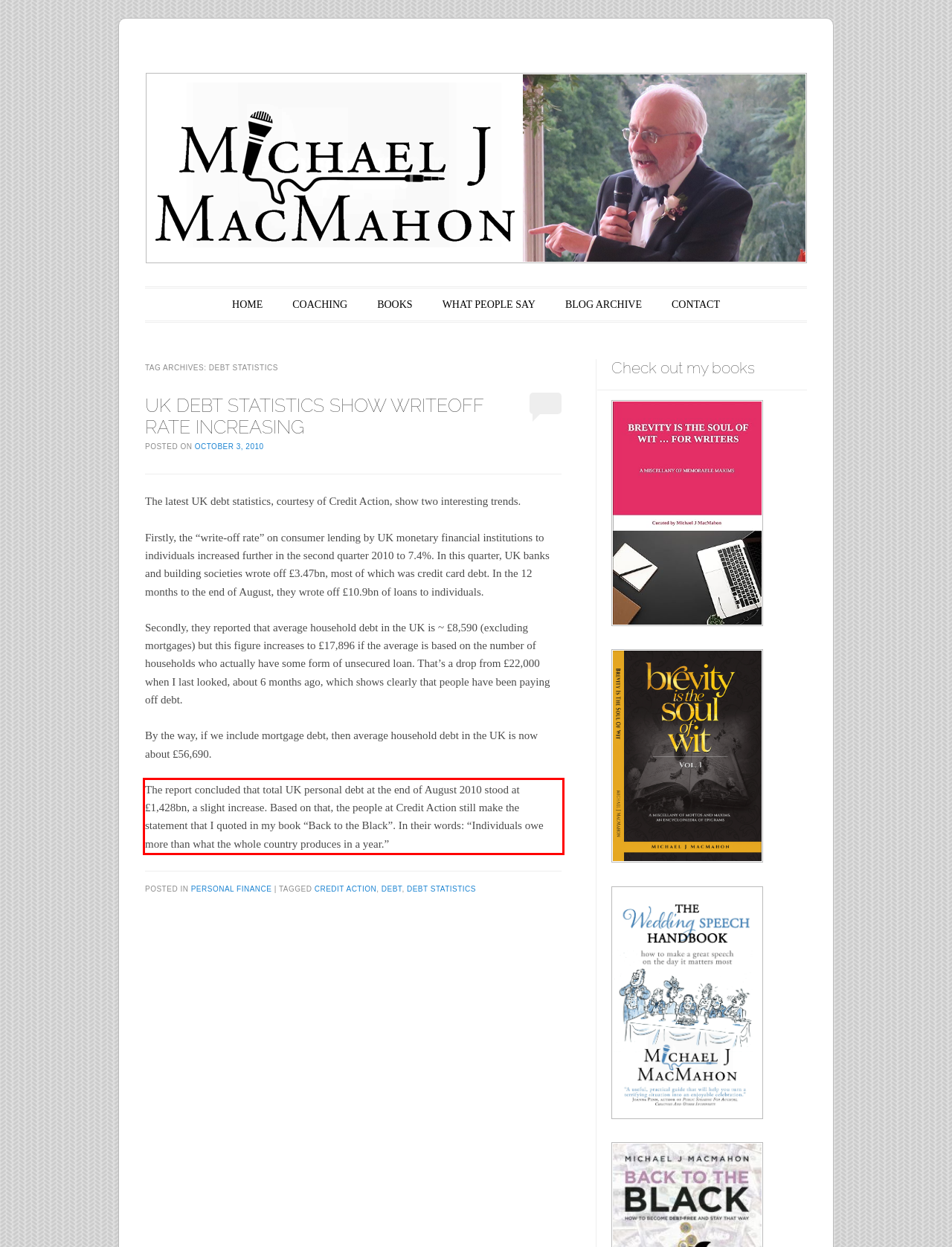Given a screenshot of a webpage with a red bounding box, extract the text content from the UI element inside the red bounding box.

The report concluded that total UK personal debt at the end of August 2010 stood at £1,428bn, a slight increase. Based on that, the people at Credit Action still make the statement that I quoted in my book “Back to the Black”. In their words: “Individuals owe more than what the whole country produces in a year.”